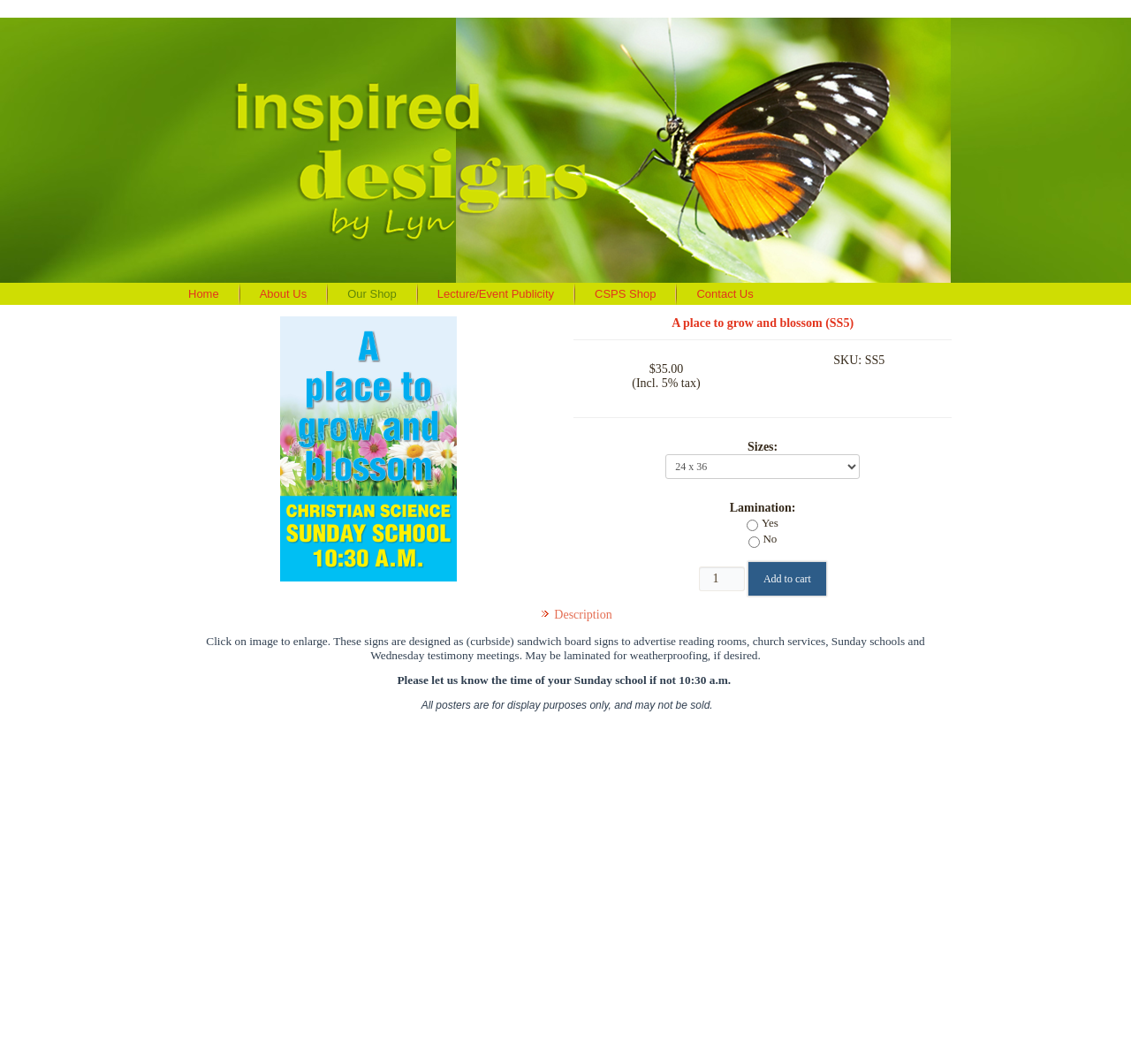Generate a thorough explanation of the webpage's elements.

This webpage appears to be a product page for a specific item, "A place to grow and blossom (SS5)". At the top of the page, there is a navigation menu with six links: "Home", "About Us", "Our Shop", "Lecture/Event Publicity", "CSPS Shop", and "Contact Us". 

Below the navigation menu, there is a large section that takes up most of the page. This section contains an article with a heading that matches the product title. Within this section, there is a prominent image of the product, which is a sign designed for advertising reading rooms, church services, and other events. 

To the right of the image, there is a section with product details, including the price, "$35.00", and a note about the inclusion of 5% tax. The product's SKU, "SS5", is also listed. 

Further down, there are options for customizing the product, including a dropdown menu for selecting a size, a checkbox for lamination, and a spin button for specifying a quantity. There is also an "Add to cart" button. 

Below the customization options, there is a link to a product description, which provides more information about the sign, including its purpose and the option for lamination. There are also two additional paragraphs of text, one asking for the time of the Sunday school if it's not 10:30 a.m., and another stating that all posters are for display purposes only and may not be sold.